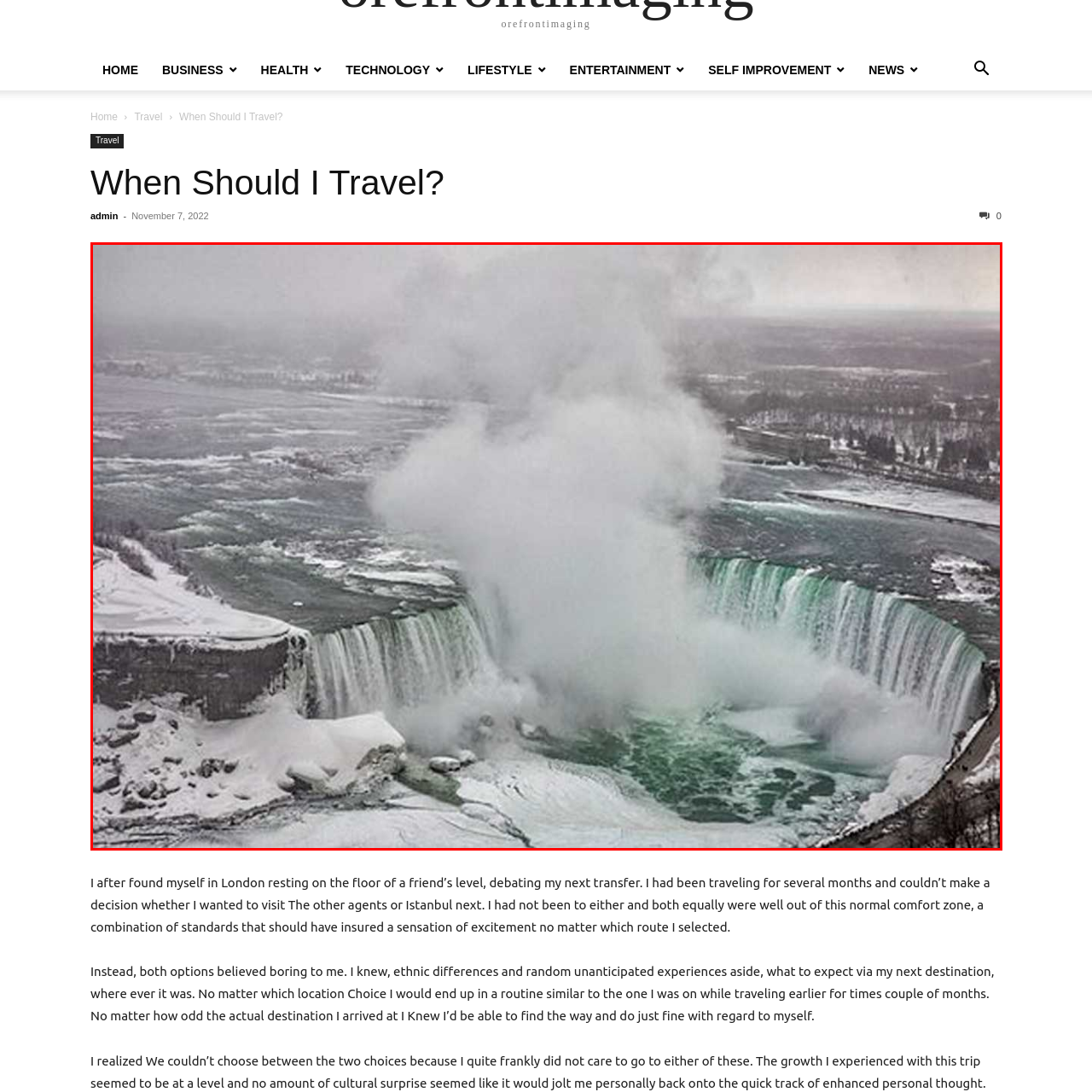Elaborate on the details of the image that is highlighted by the red boundary.

The image captures the majestic beauty of Niagara Falls during a winter scene, where the mighty waterfalls cascade dramatically into the frosty waters below. A plume of mist rises prominently from the base of the falls, blending seamlessly with the overcast sky, creating an ethereal atmosphere. The surrounding area is blanketed in snow, highlighting the stark contrast between the glistening white of the ice and the deep greens of the water. This picturesque setting evokes a sense of serenity and awe, perfect for those contemplating their next travel adventures, as suggested by the accompanying text on travel considerations.